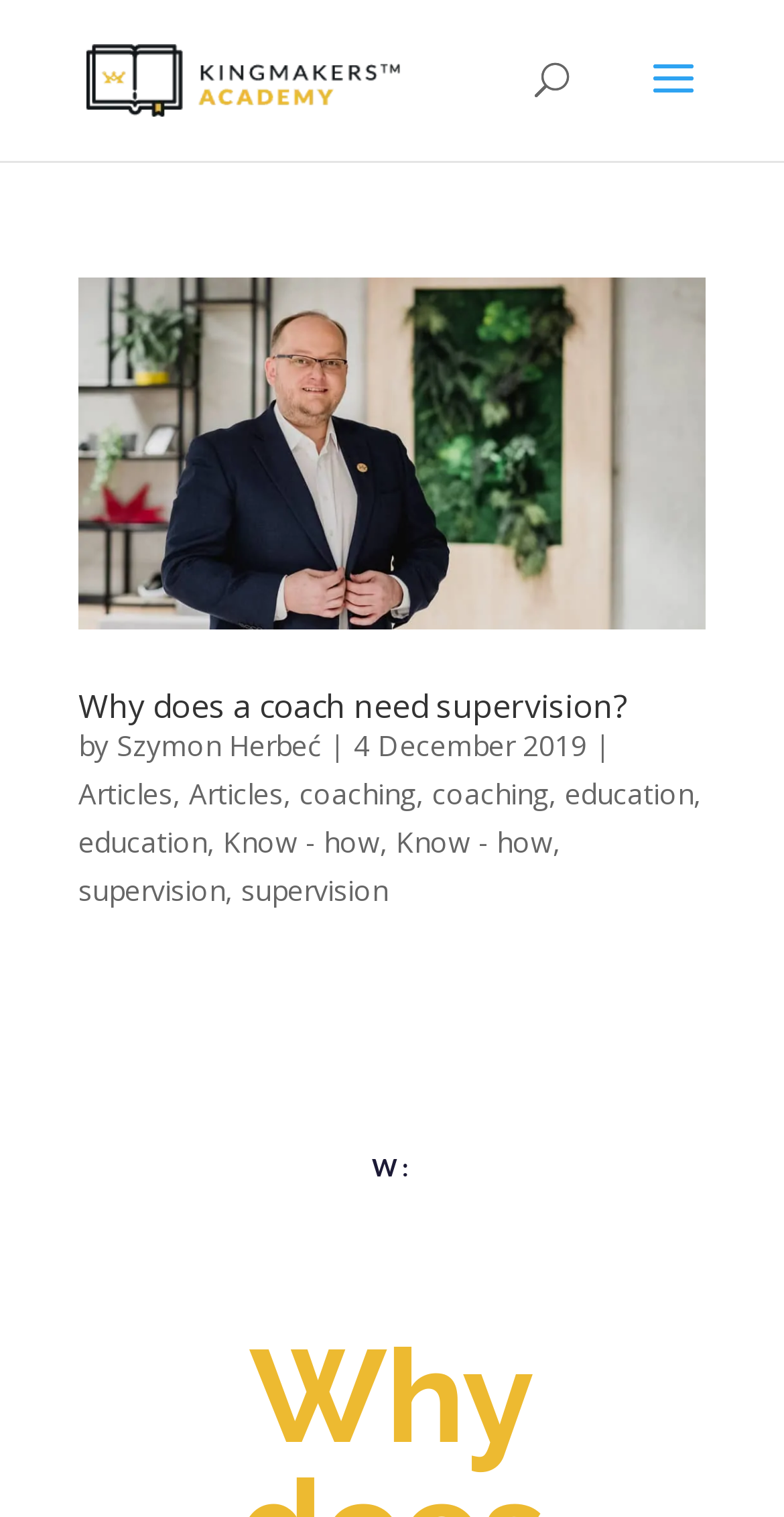Please identify the bounding box coordinates of the element on the webpage that should be clicked to follow this instruction: "search for something". The bounding box coordinates should be given as four float numbers between 0 and 1, formatted as [left, top, right, bottom].

[0.5, 0.0, 0.9, 0.001]